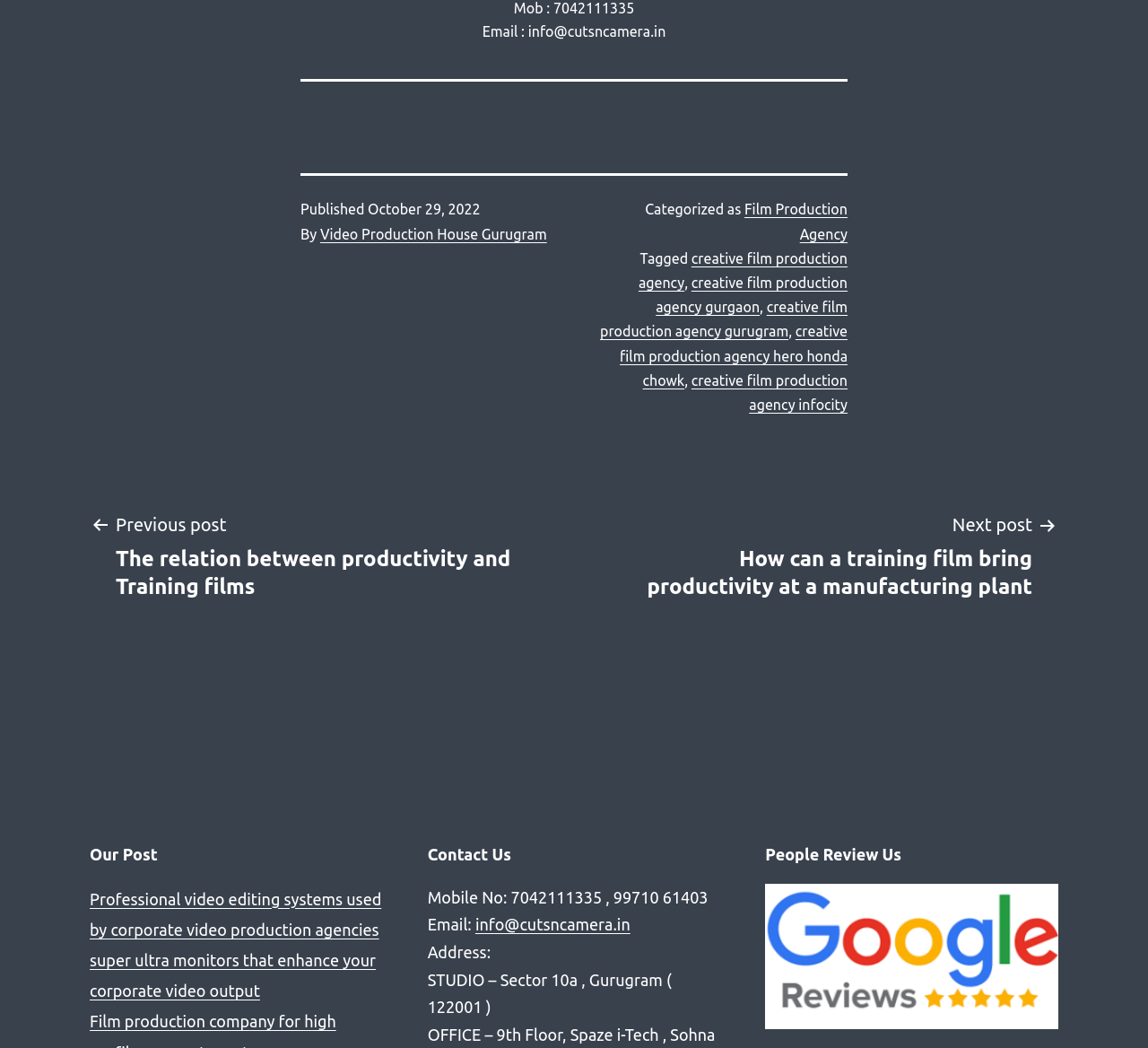Please specify the bounding box coordinates of the element that should be clicked to execute the given instruction: 'Visit the film production agency page'. Ensure the coordinates are four float numbers between 0 and 1, expressed as [left, top, right, bottom].

[0.648, 0.192, 0.738, 0.231]